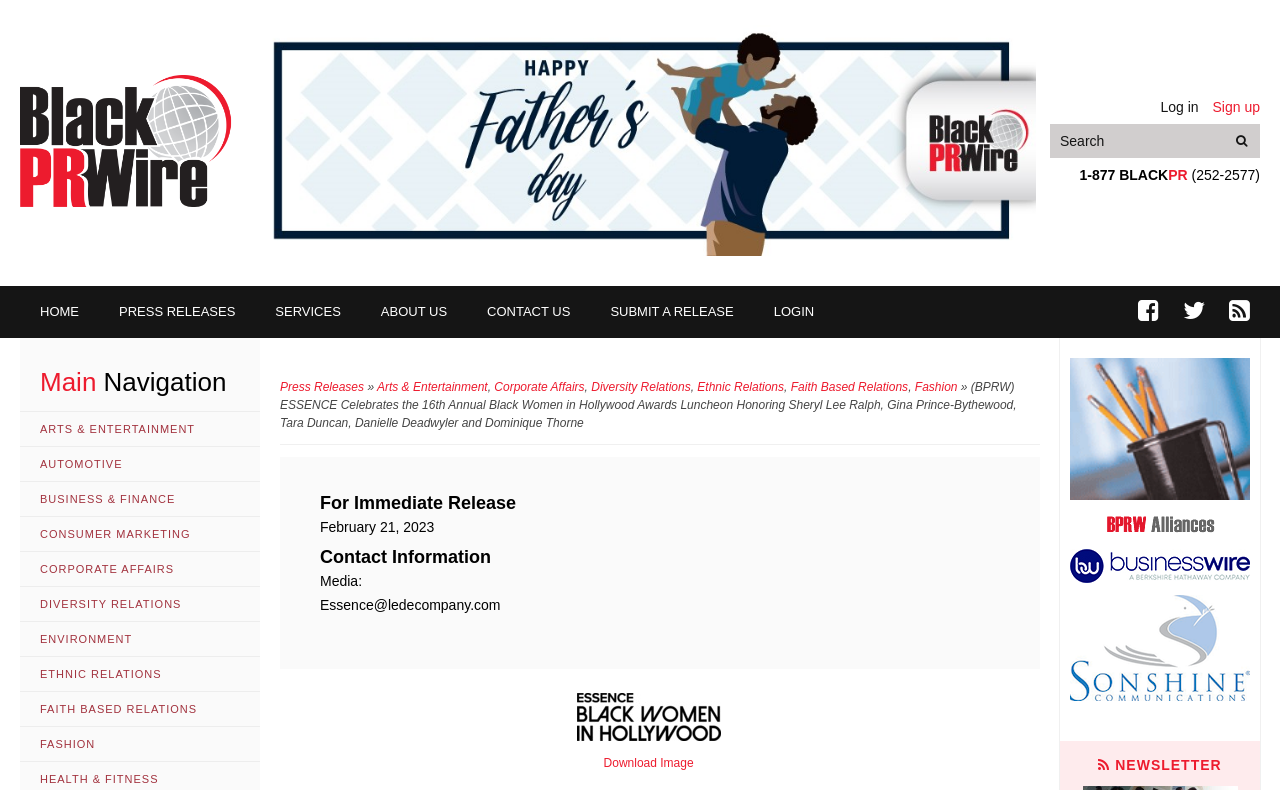Highlight the bounding box coordinates of the region I should click on to meet the following instruction: "search for something".

[0.956, 0.156, 0.984, 0.199]